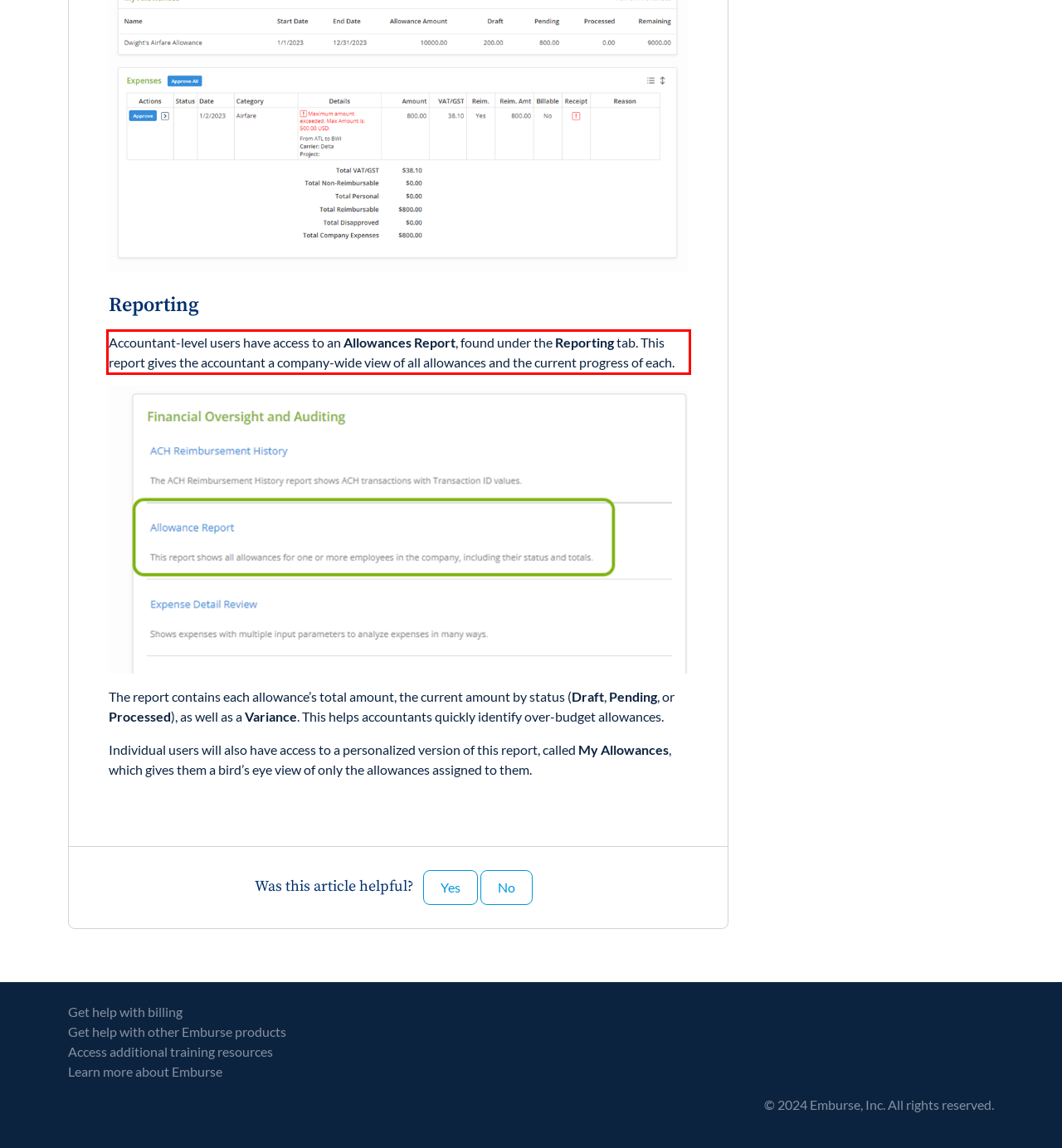Please examine the webpage screenshot containing a red bounding box and use OCR to recognize and output the text inside the red bounding box.

Accountant-level users have access to an Allowances Report, found under the Reporting tab. This report gives the accountant a company-wide view of all allowances and the current progress of each.